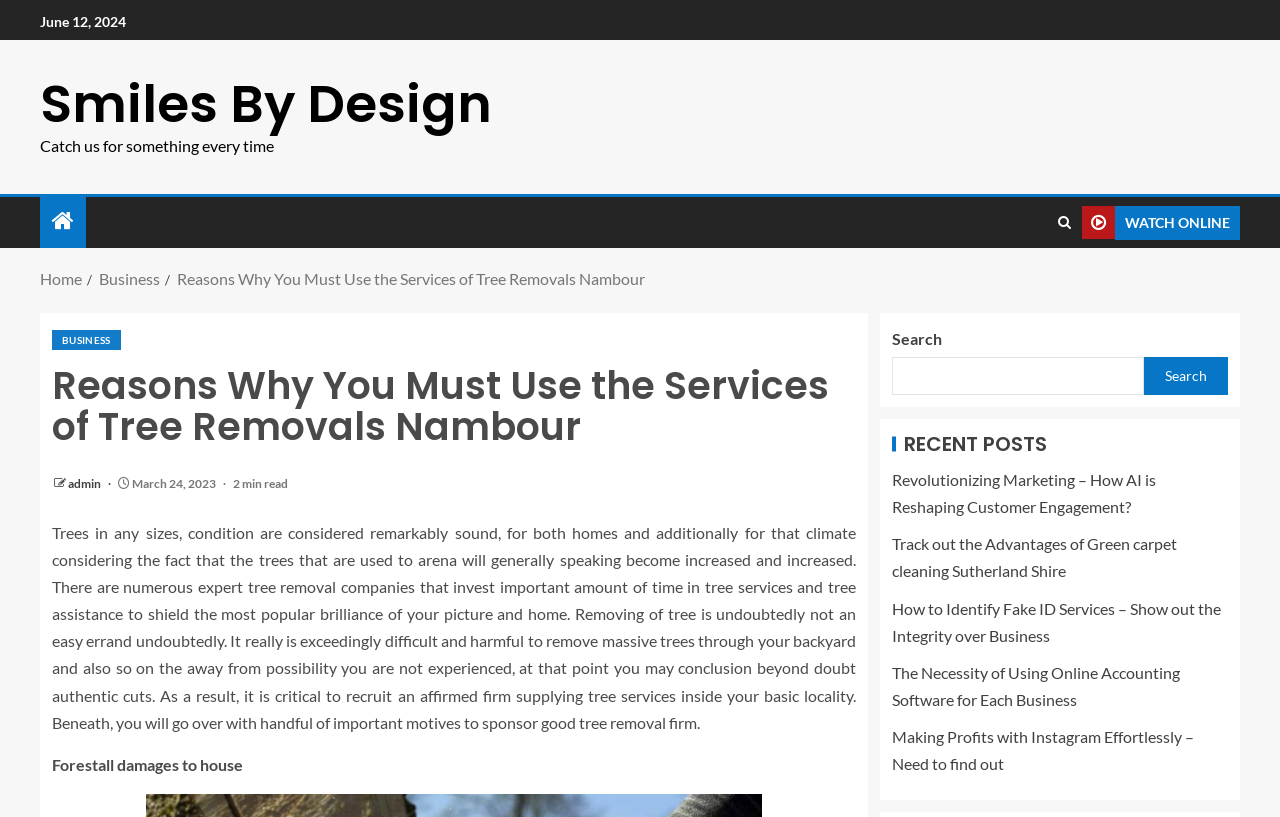Provide the bounding box coordinates for the UI element that is described as: "parent_node: Search name="s"".

[0.697, 0.437, 0.894, 0.483]